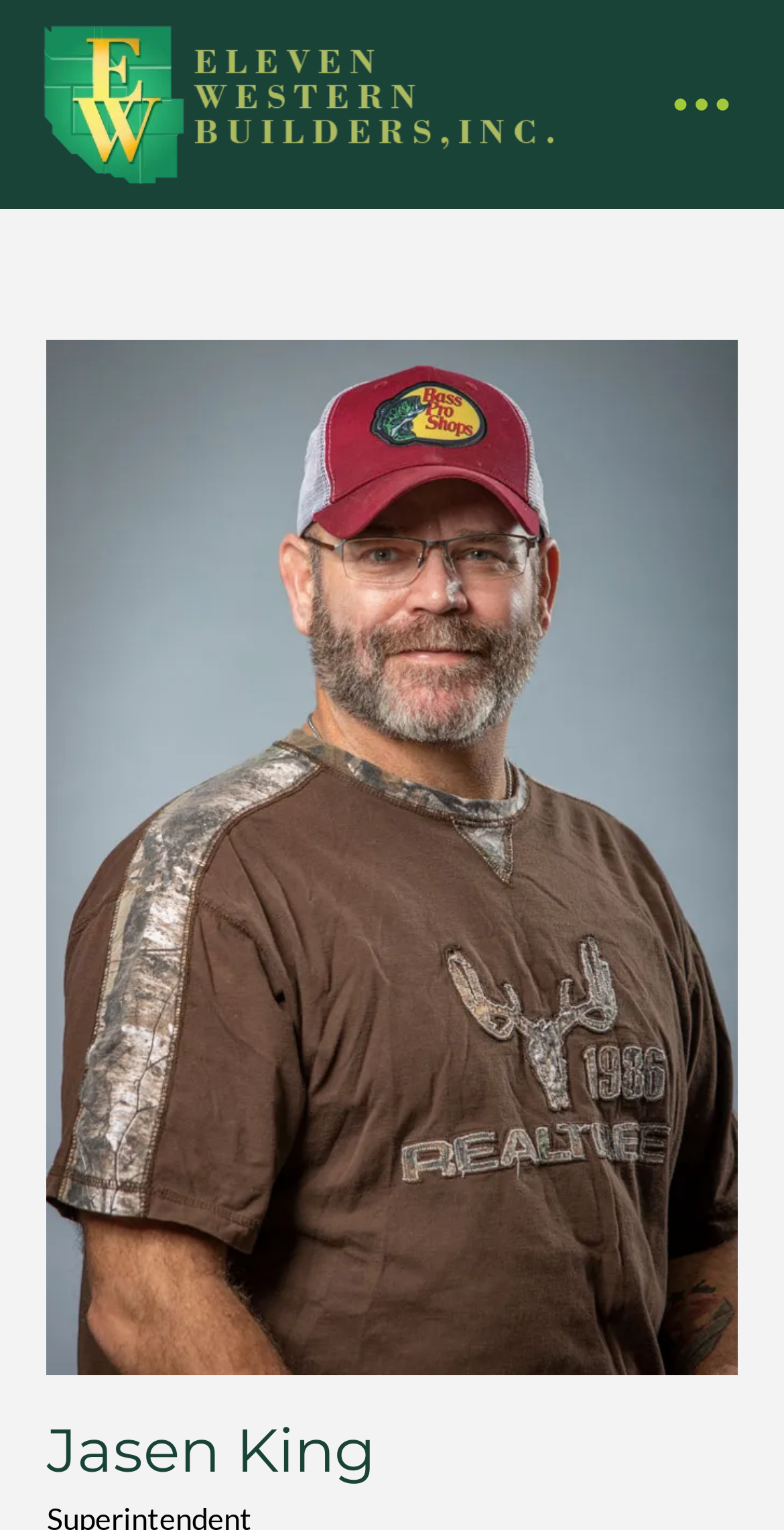Please determine the bounding box coordinates for the UI element described as: "alt="Image"".

[0.033, 0.005, 0.734, 0.131]